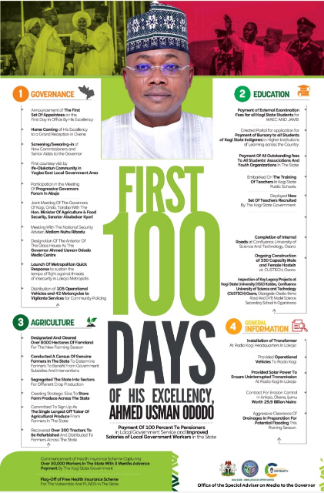Provide your answer in a single word or phrase: 
What areas of governance are highlighted?

Education, agriculture, and general information